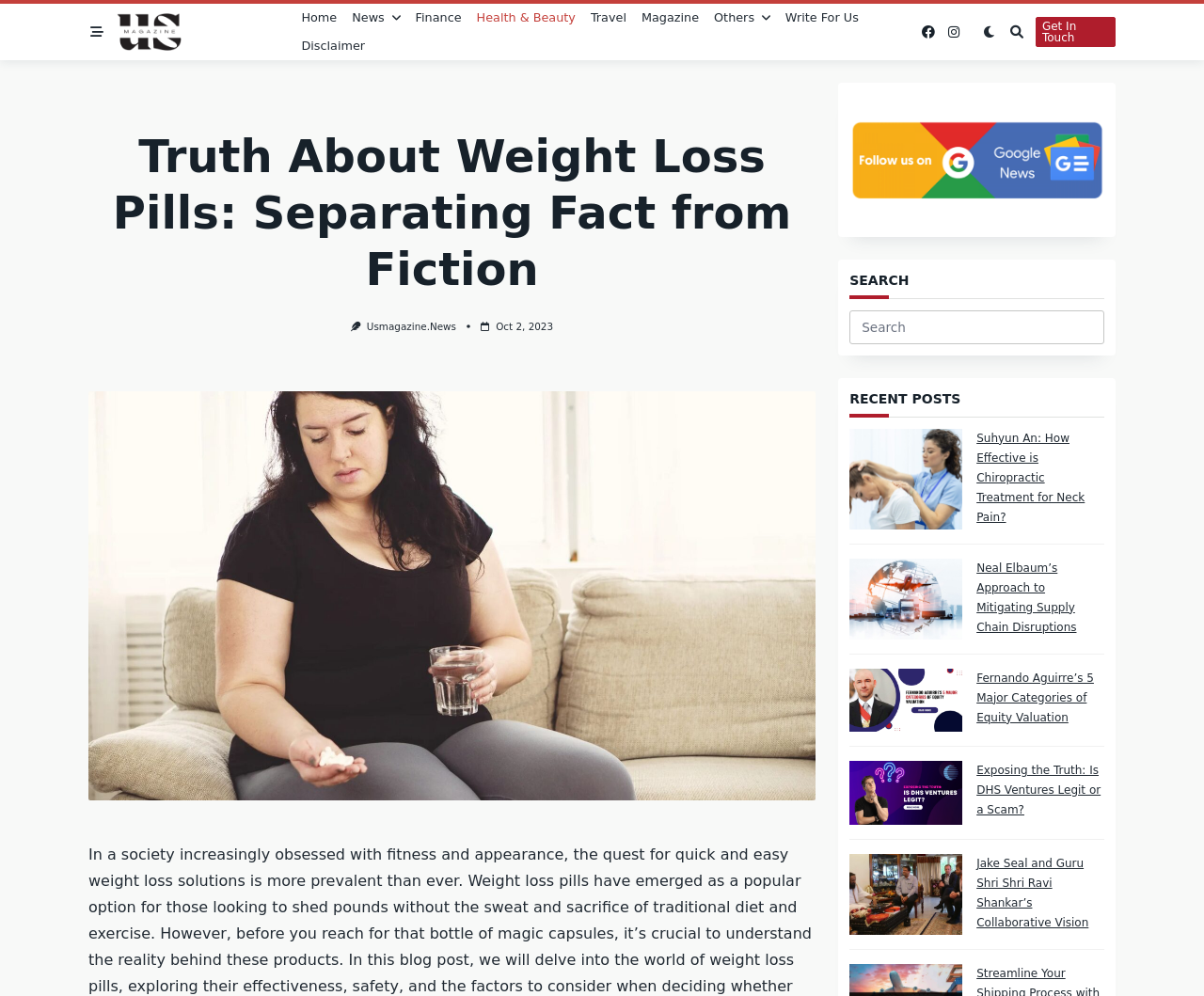Analyze the image and answer the question with as much detail as possible: 
What is the date of the main article?

The date of the main article can be found below the heading of the article, where it is written as 'Oct 2, 2023'. This date indicates when the article was published.